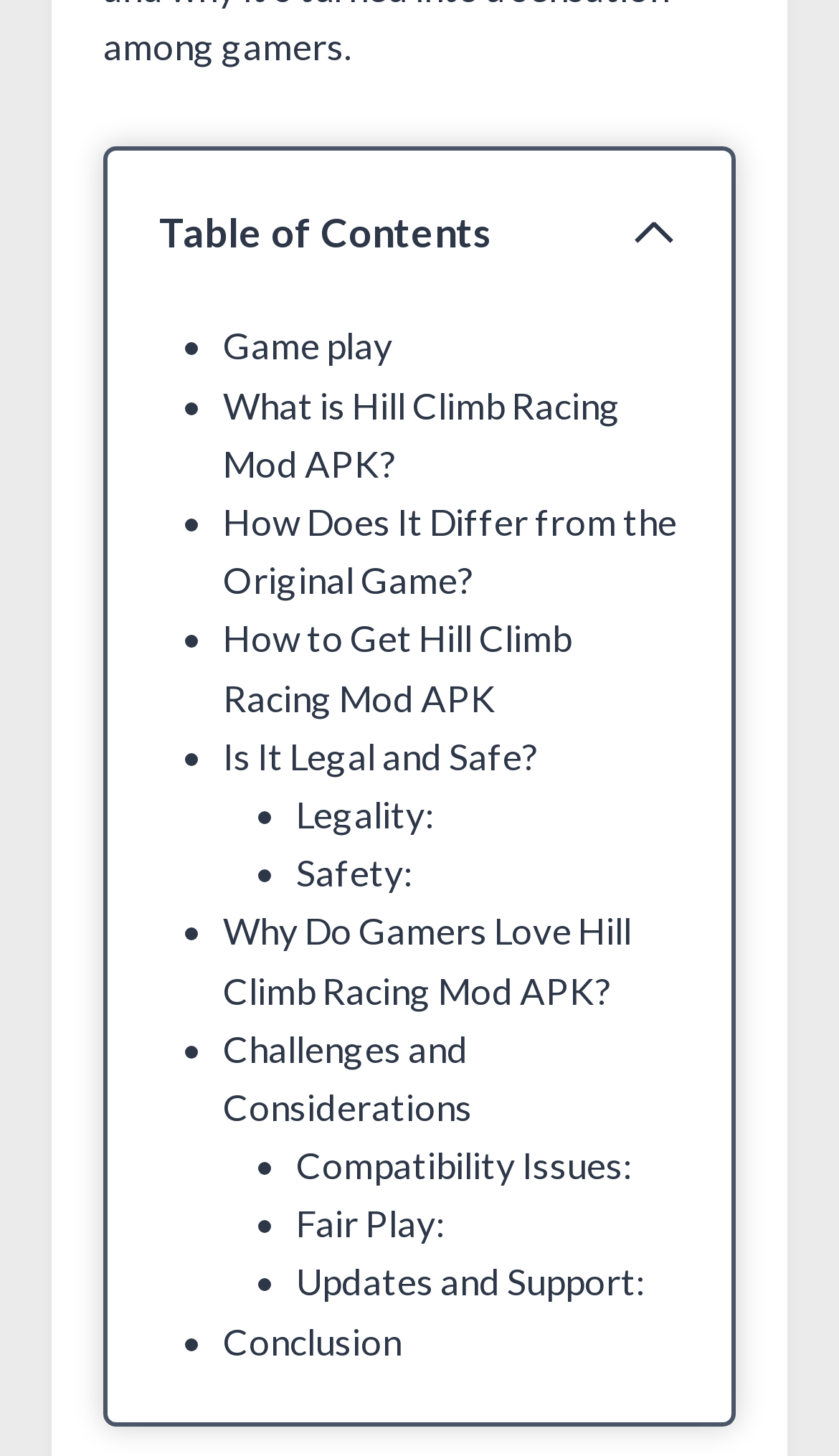Find the bounding box coordinates of the element to click in order to complete this instruction: "Read the conclusion". The bounding box coordinates must be four float numbers between 0 and 1, denoted as [left, top, right, bottom].

[0.266, 0.905, 0.479, 0.936]